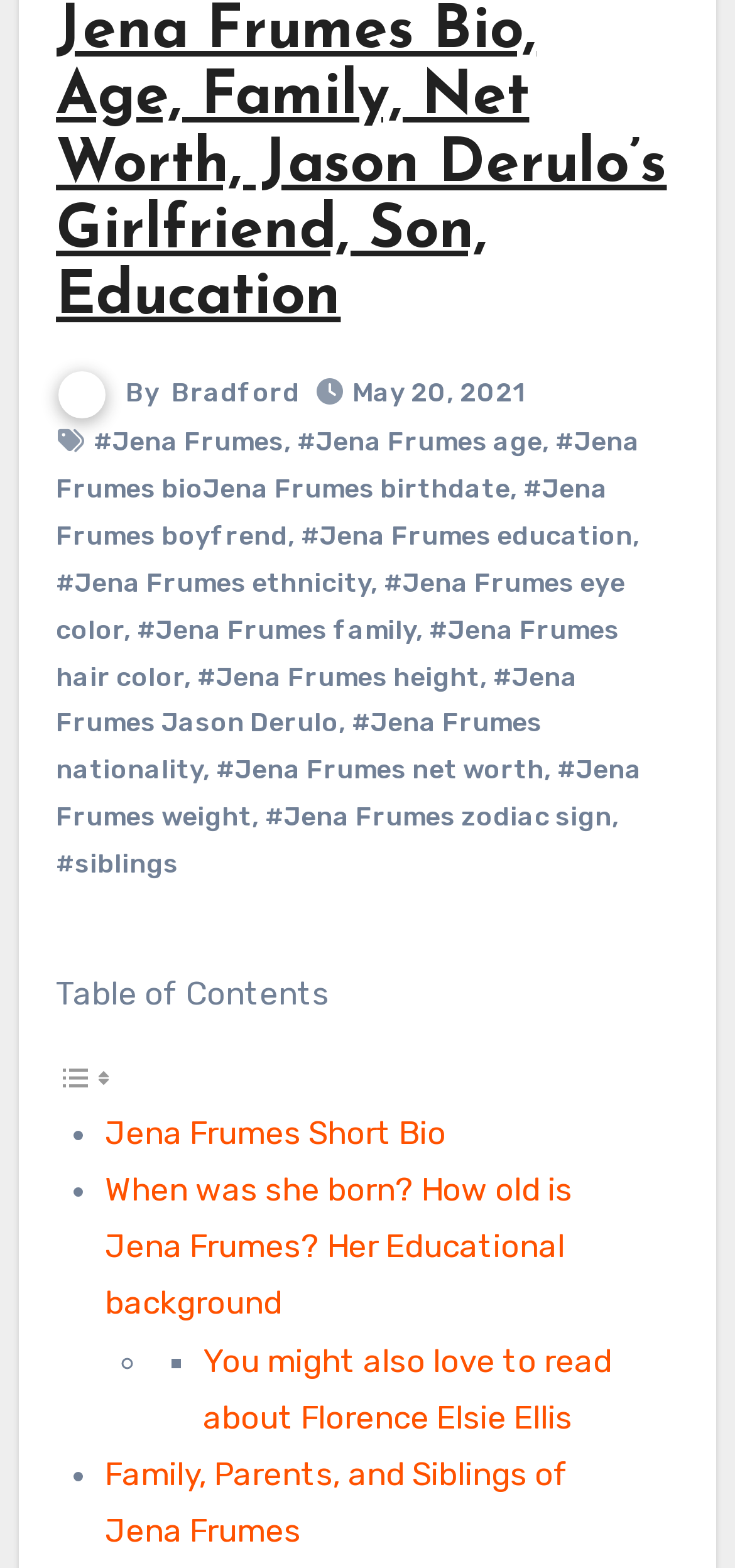From the screenshot, find the bounding box of the UI element matching this description: "#Jena Frumes eye color". Supply the bounding box coordinates in the form [left, top, right, bottom], each a float between 0 and 1.

[0.076, 0.361, 0.851, 0.412]